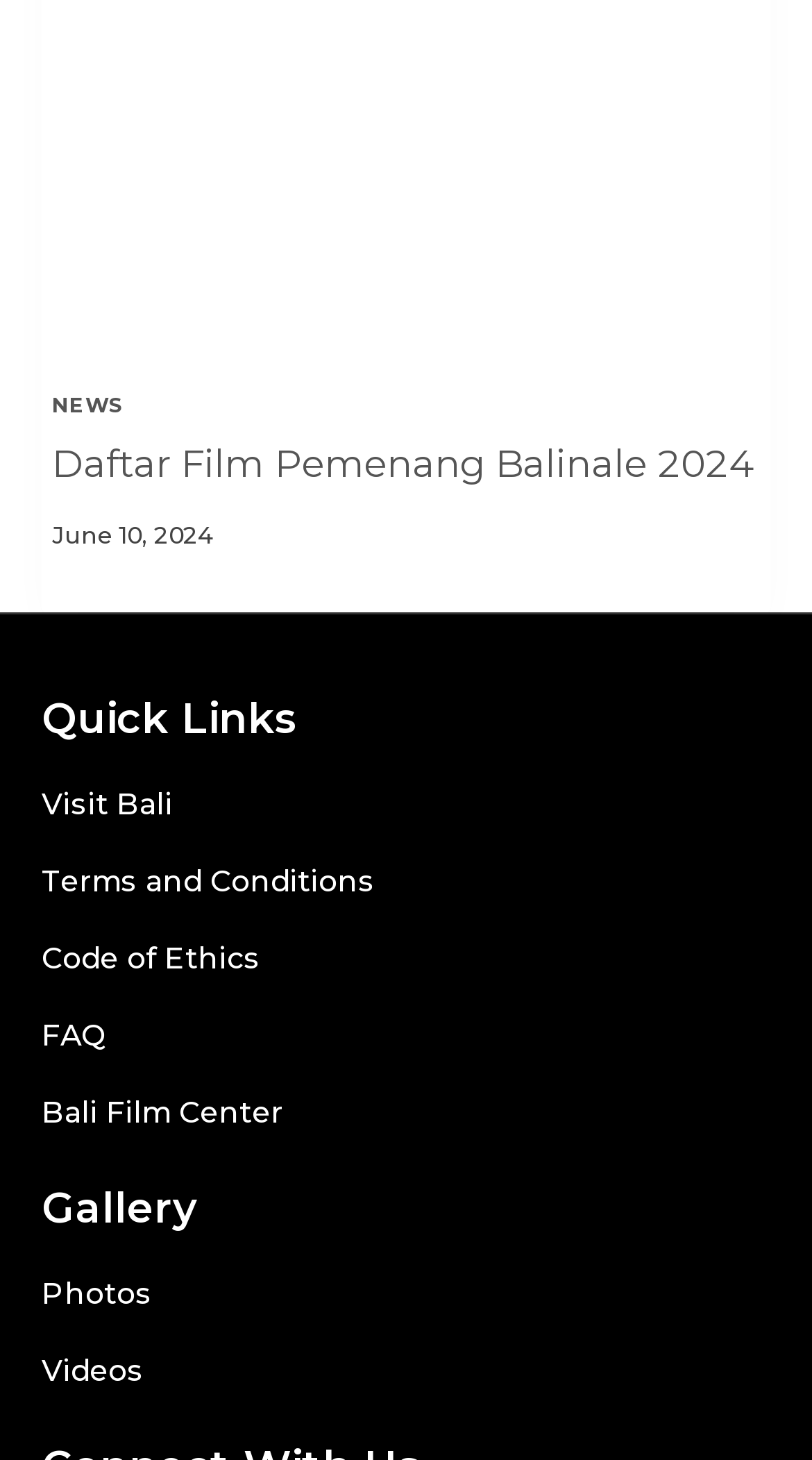Give a one-word or short phrase answer to this question: 
What is the date mentioned in the header?

June 10, 2024